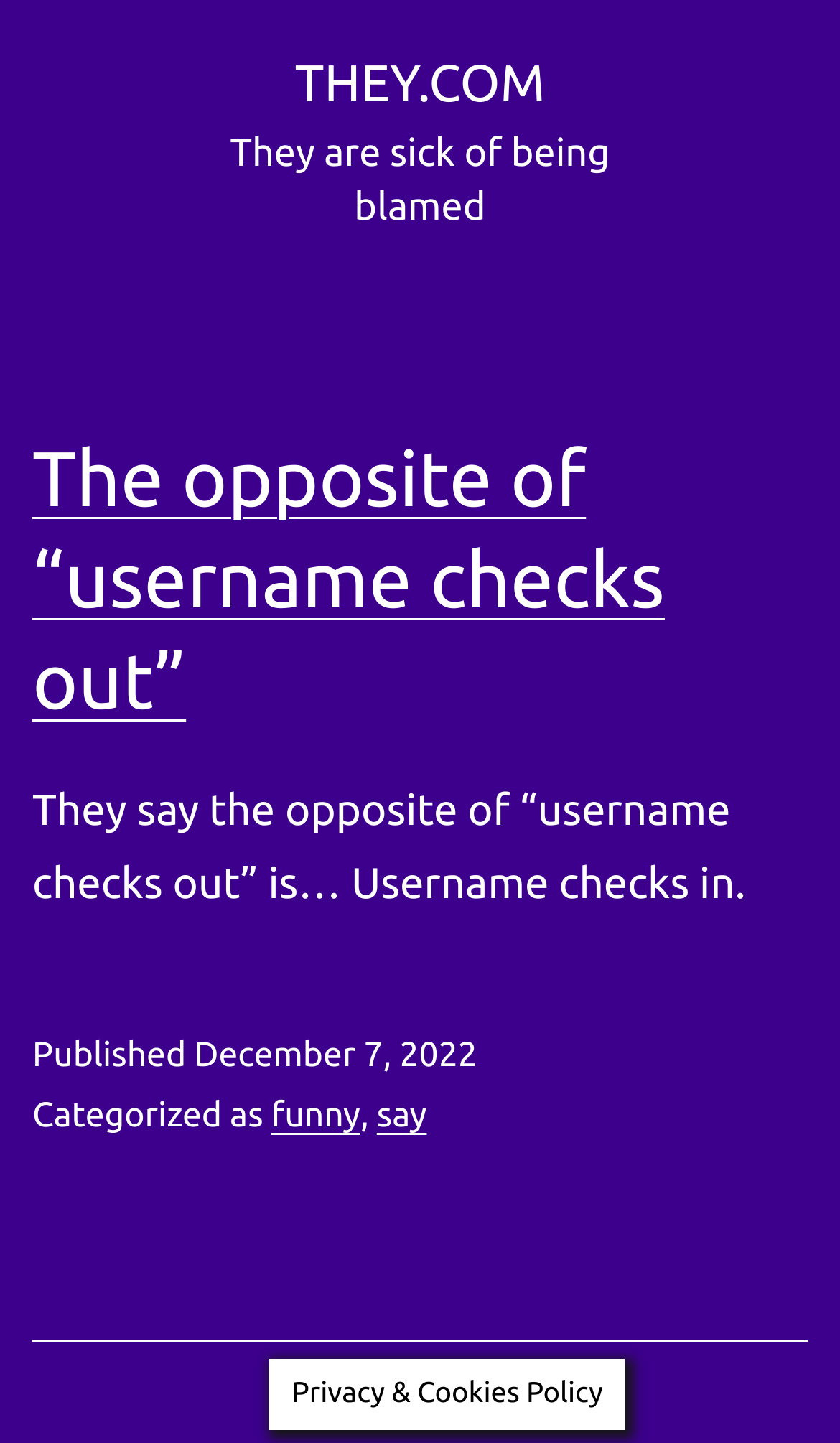Carefully examine the image and provide an in-depth answer to the question: How many links are in the article header?

I found the answer by looking at the article header, which contains a link with the text 'The opposite of “username checks out”', and I didn't find any other links in the header section.